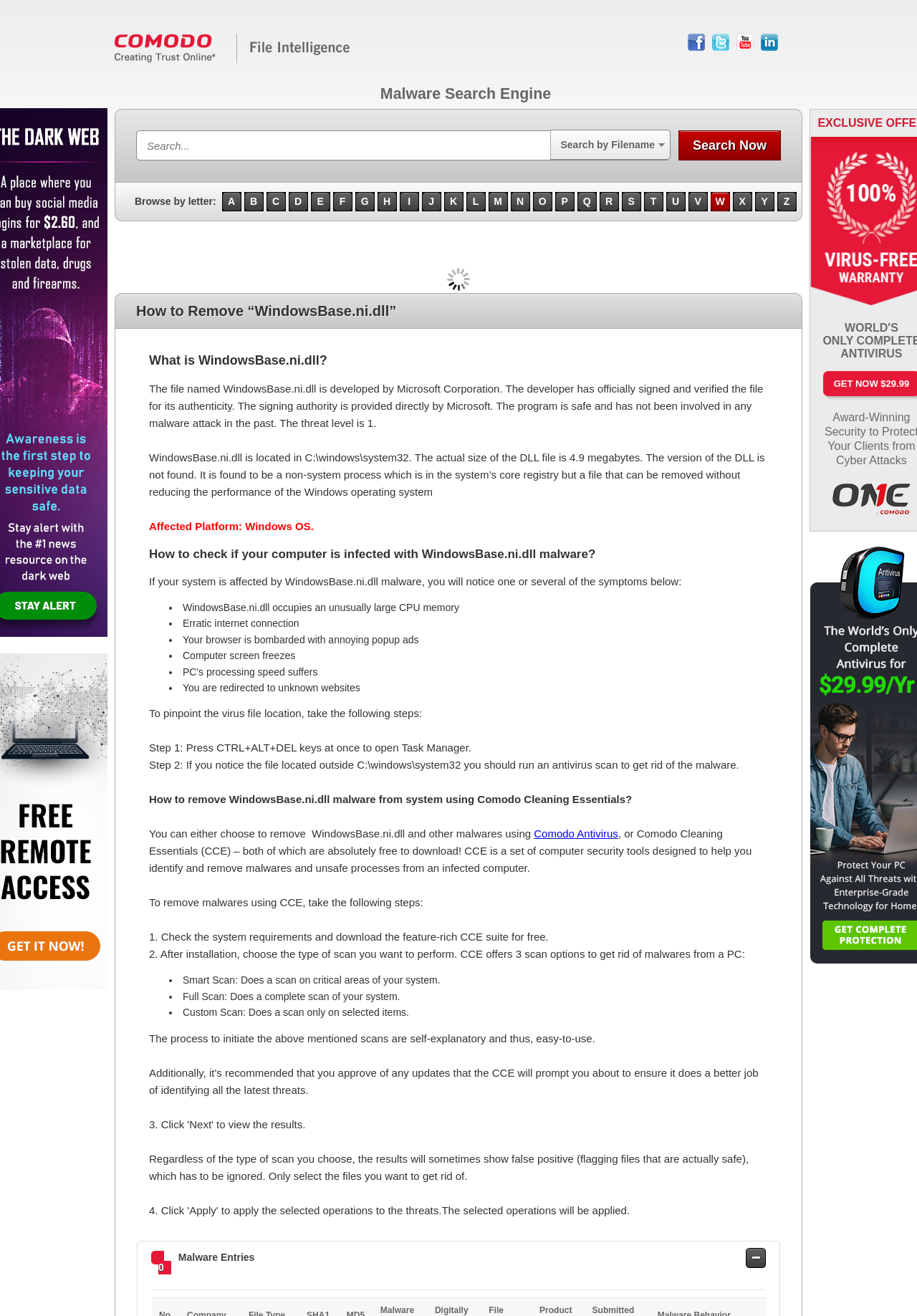Show the bounding box coordinates of the region that should be clicked to follow the instruction: "Contact us."

None